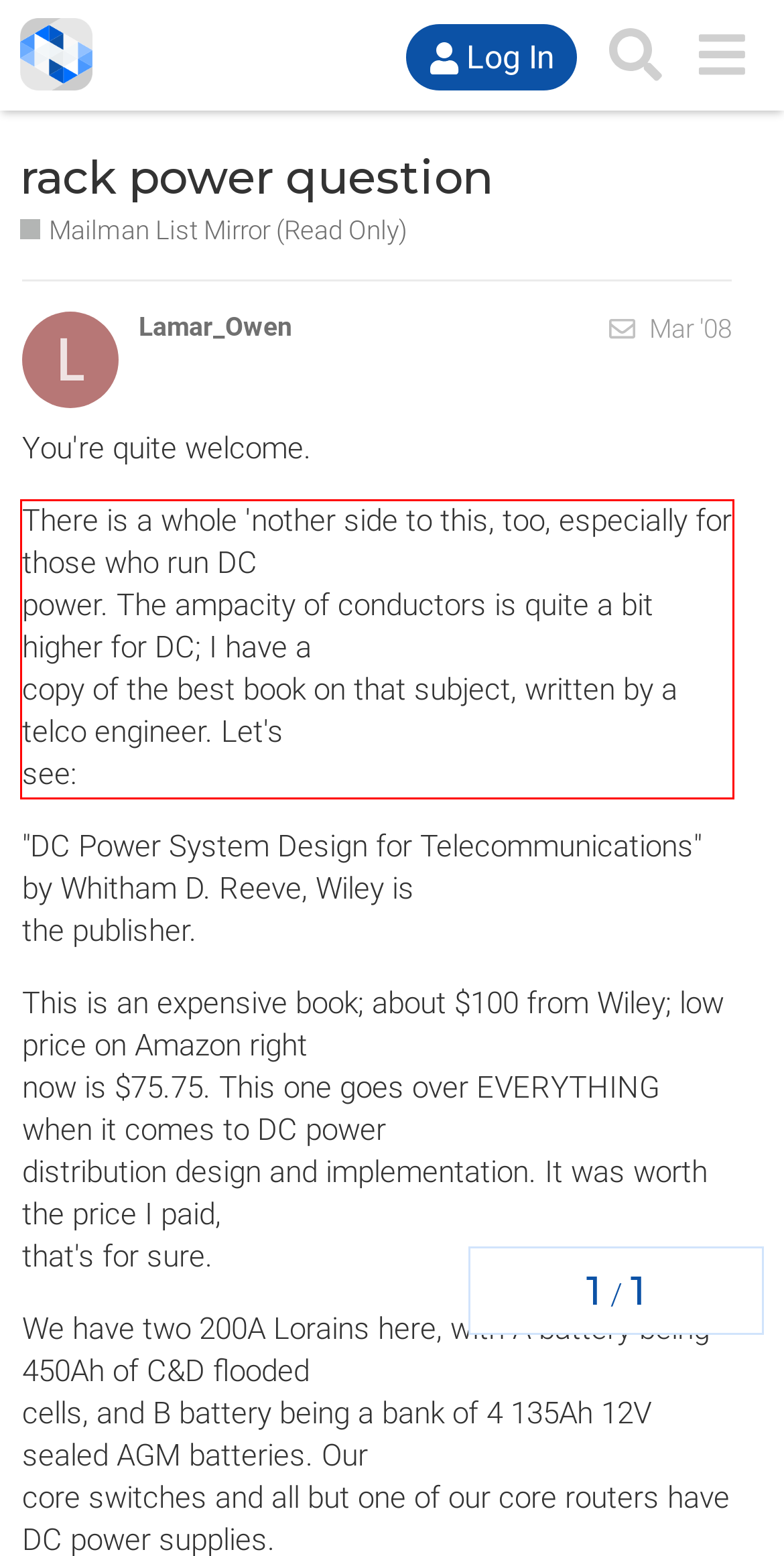You are presented with a screenshot containing a red rectangle. Extract the text found inside this red bounding box.

There is a whole 'nother side to this, too, especially for those who run DC power. The ampacity of conductors is quite a bit higher for DC; I have a copy of the best book on that subject, written by a telco engineer. Let's see: